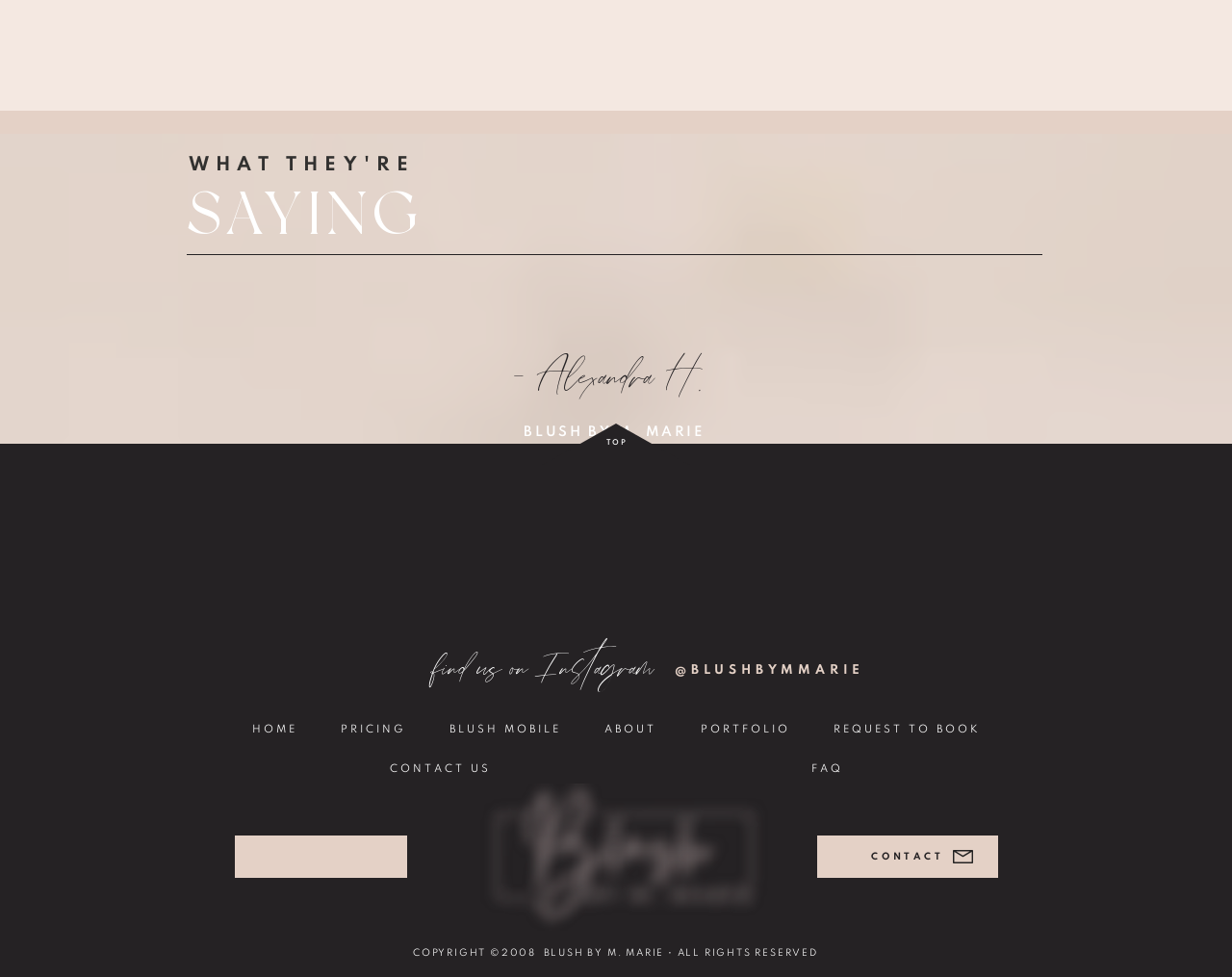What is the text of the testimonial?
Please give a detailed and elaborate answer to the question.

The testimonial can be found in the 'StaticText' element with bounding box coordinates [0.233, 0.281, 0.768, 0.346]. The full text of the testimonial is 'Your future self will thank you! Hire Blush NOW! From first communication to day of wedding they were so on top of things! The work speaks for itself but the extra service/treatment is definitely one of a kind!'